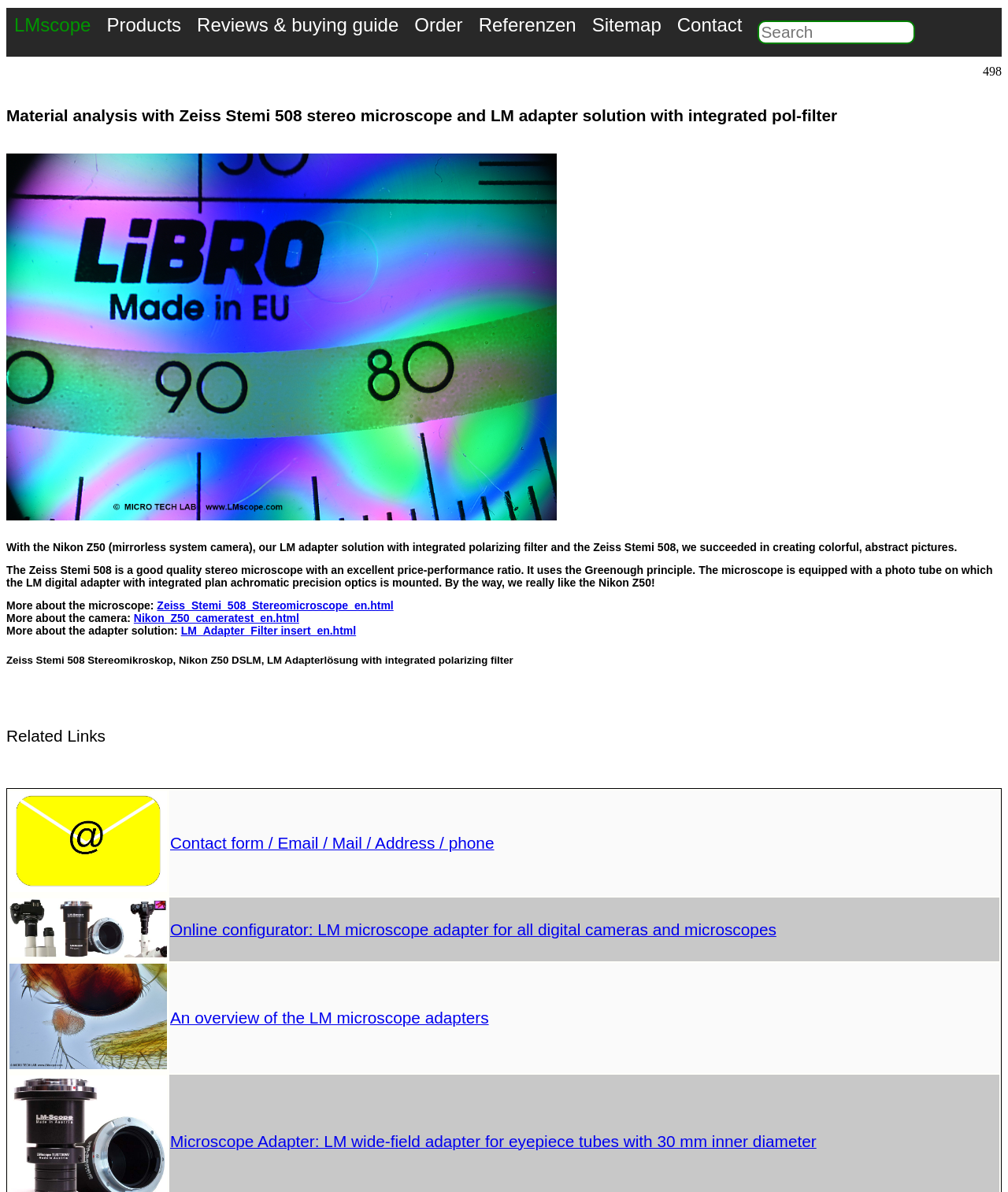Using the given description, provide the bounding box coordinates formatted as (top-left x, top-left y, bottom-right x, bottom-right y), with all values being floating point numbers between 0 and 1. Description: LM_Adapter_Filter insert_en.html

[0.179, 0.524, 0.353, 0.534]